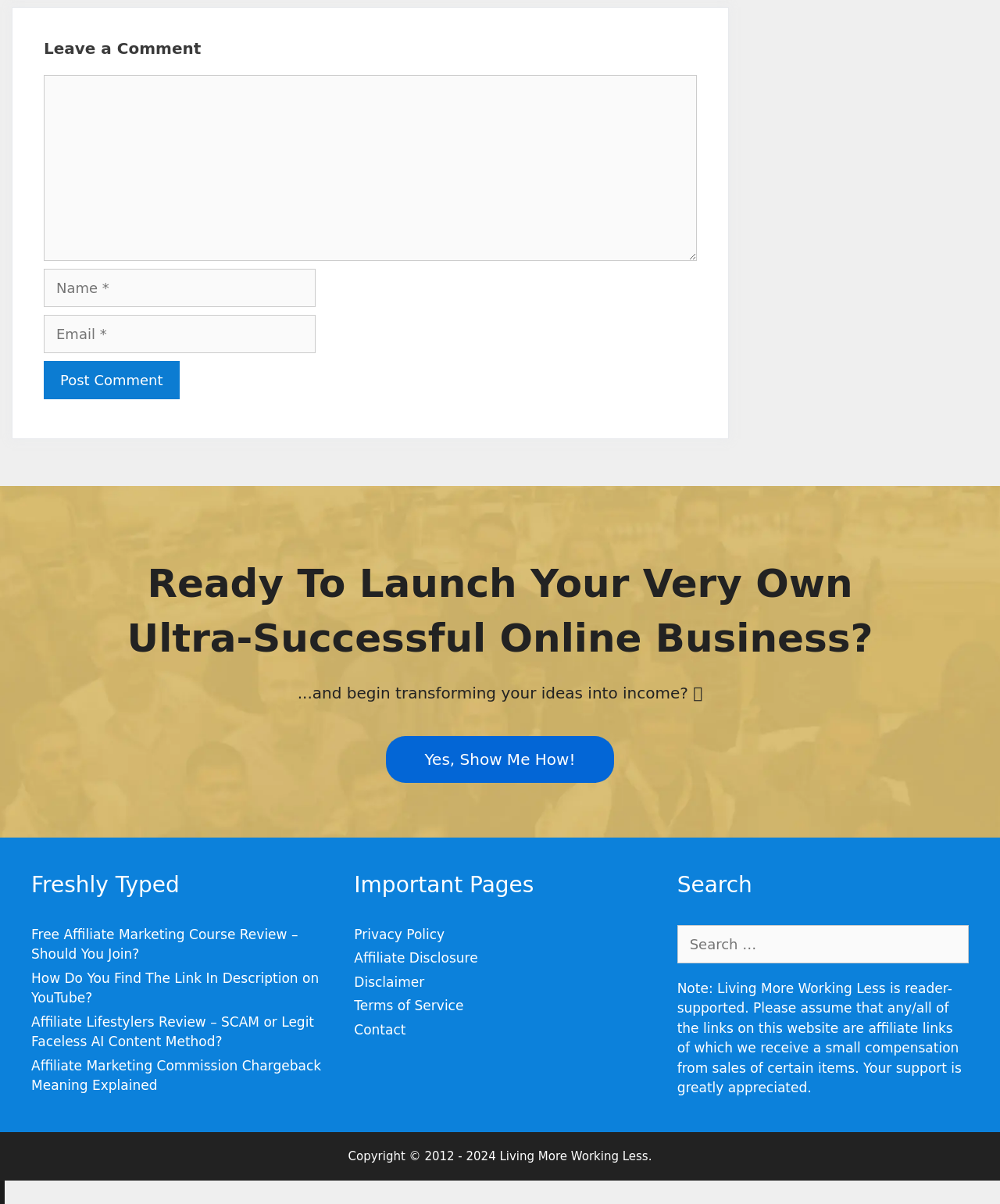Please determine the bounding box coordinates for the element that should be clicked to follow these instructions: "Click the 'Post Comment' button".

[0.044, 0.299, 0.179, 0.331]